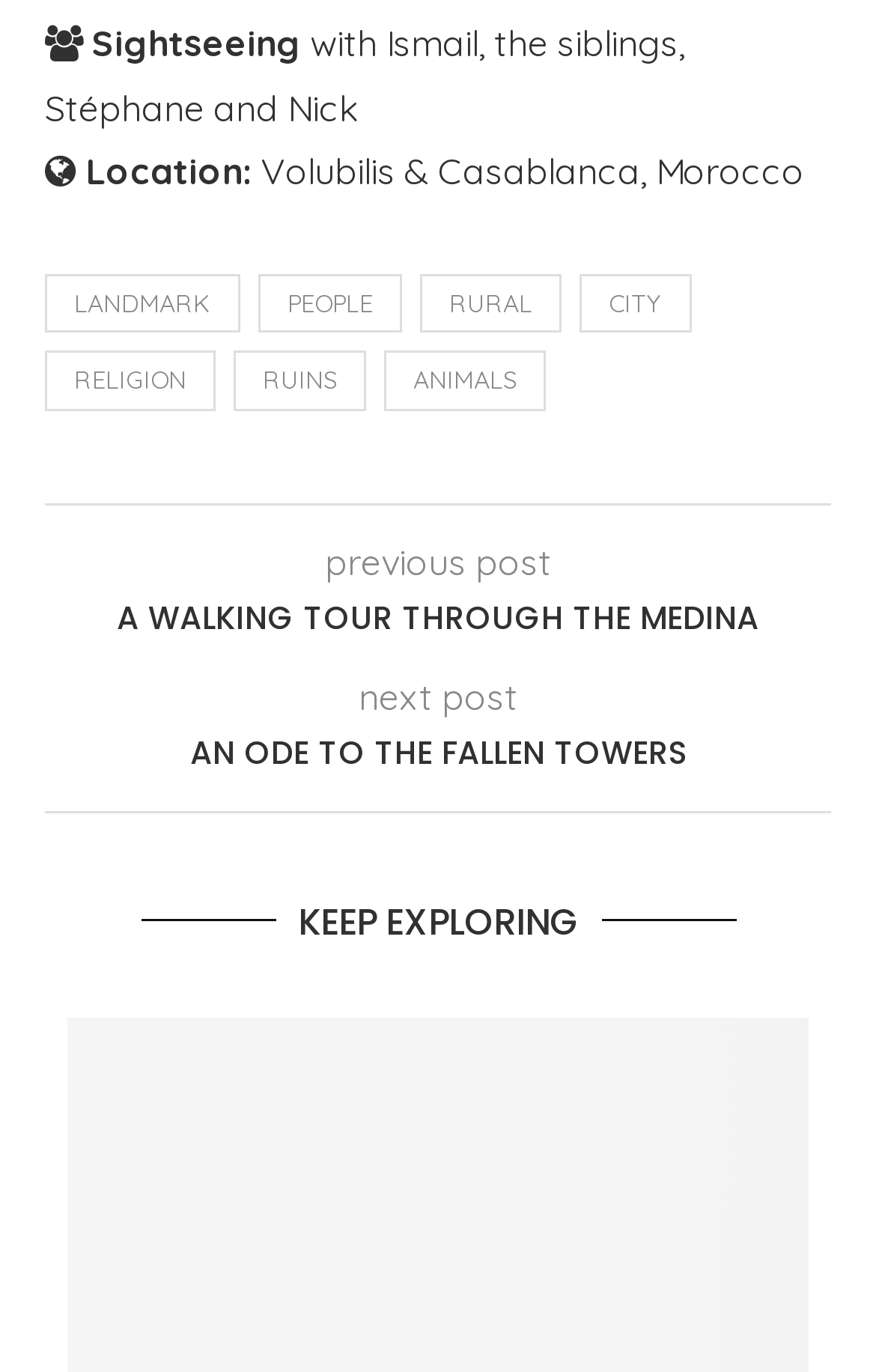Can you provide the bounding box coordinates for the element that should be clicked to implement the instruction: "Read about KEEP EXPLORING"?

[0.314, 0.651, 0.686, 0.692]